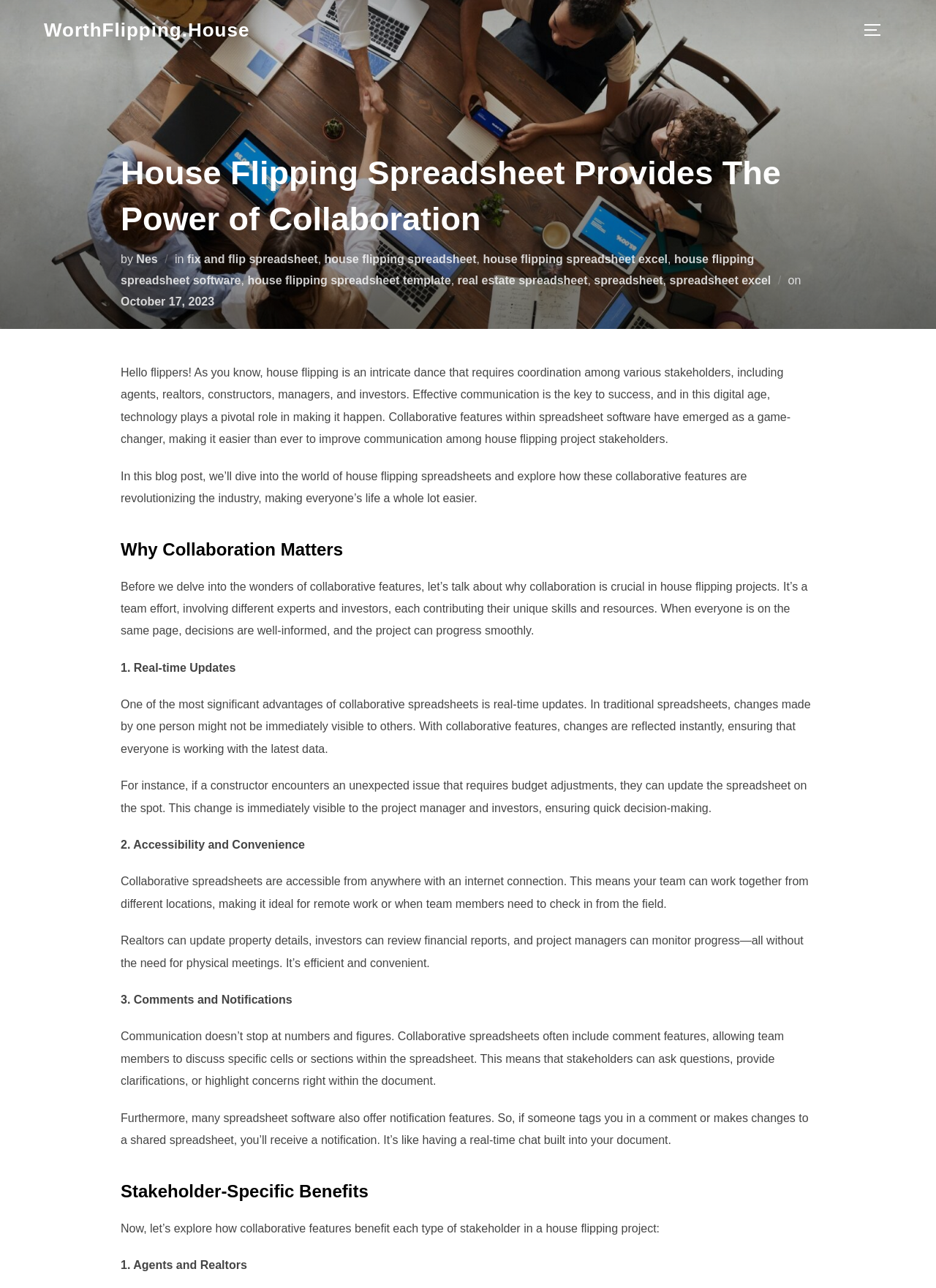Provide the bounding box for the UI element matching this description: "spreadsheet".

[0.635, 0.213, 0.708, 0.222]